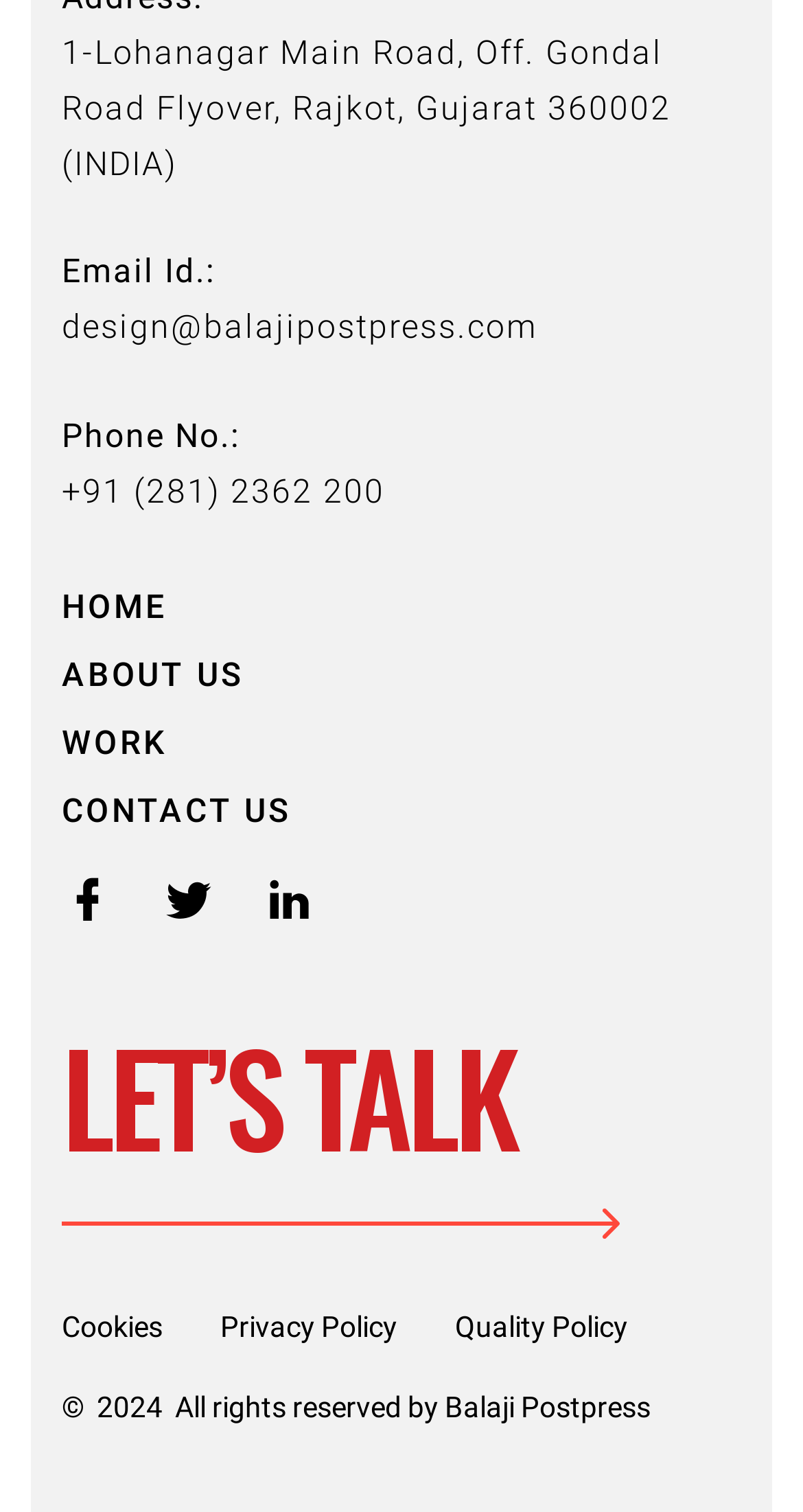Please determine the bounding box coordinates of the clickable area required to carry out the following instruction: "View the page about Creative Writing Classes". The coordinates must be four float numbers between 0 and 1, represented as [left, top, right, bottom].

None